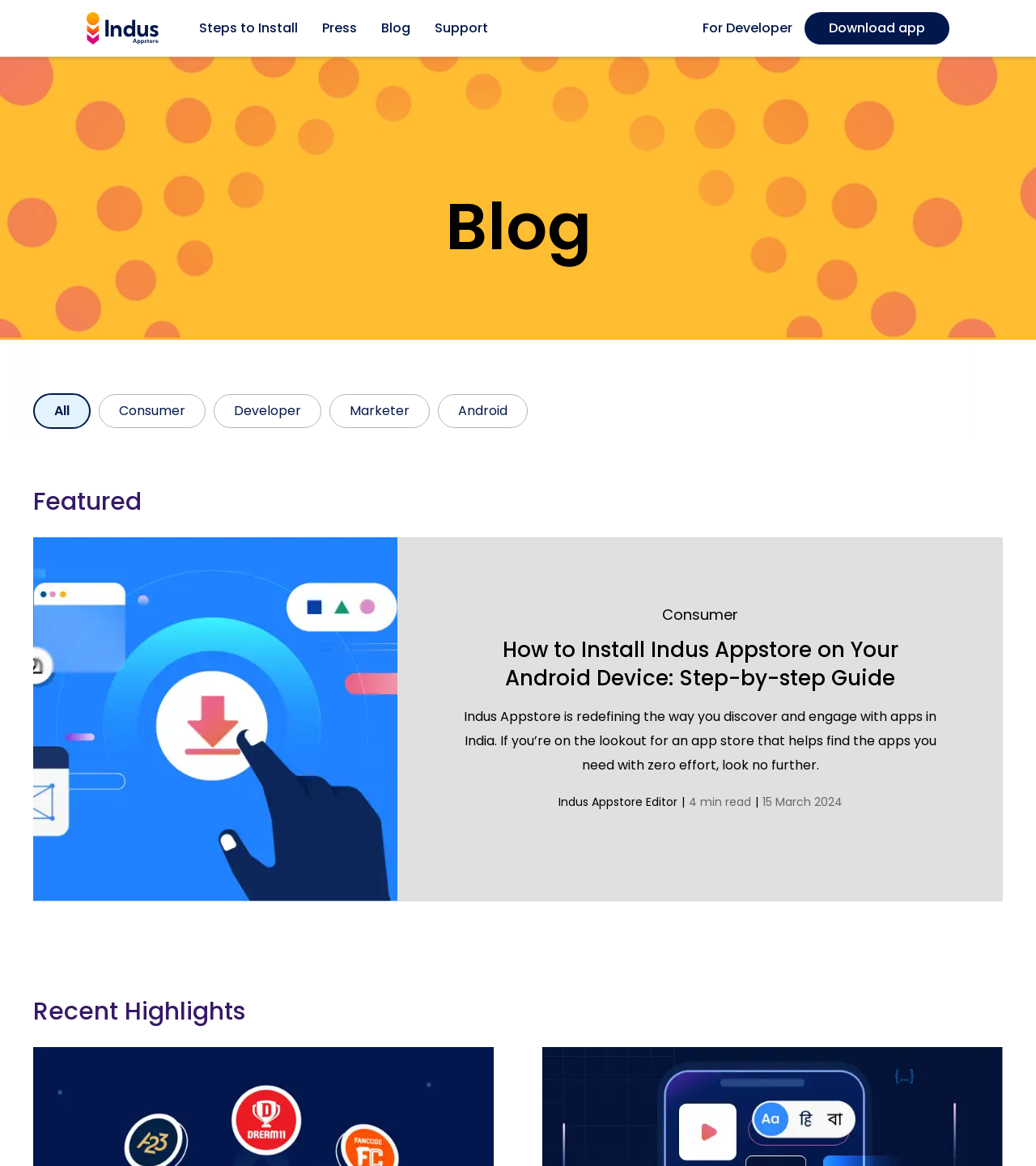Specify the bounding box coordinates of the region I need to click to perform the following instruction: "Go to the Support page". The coordinates must be four float numbers in the range of 0 to 1, i.e., [left, top, right, bottom].

[0.42, 0.015, 0.471, 0.033]